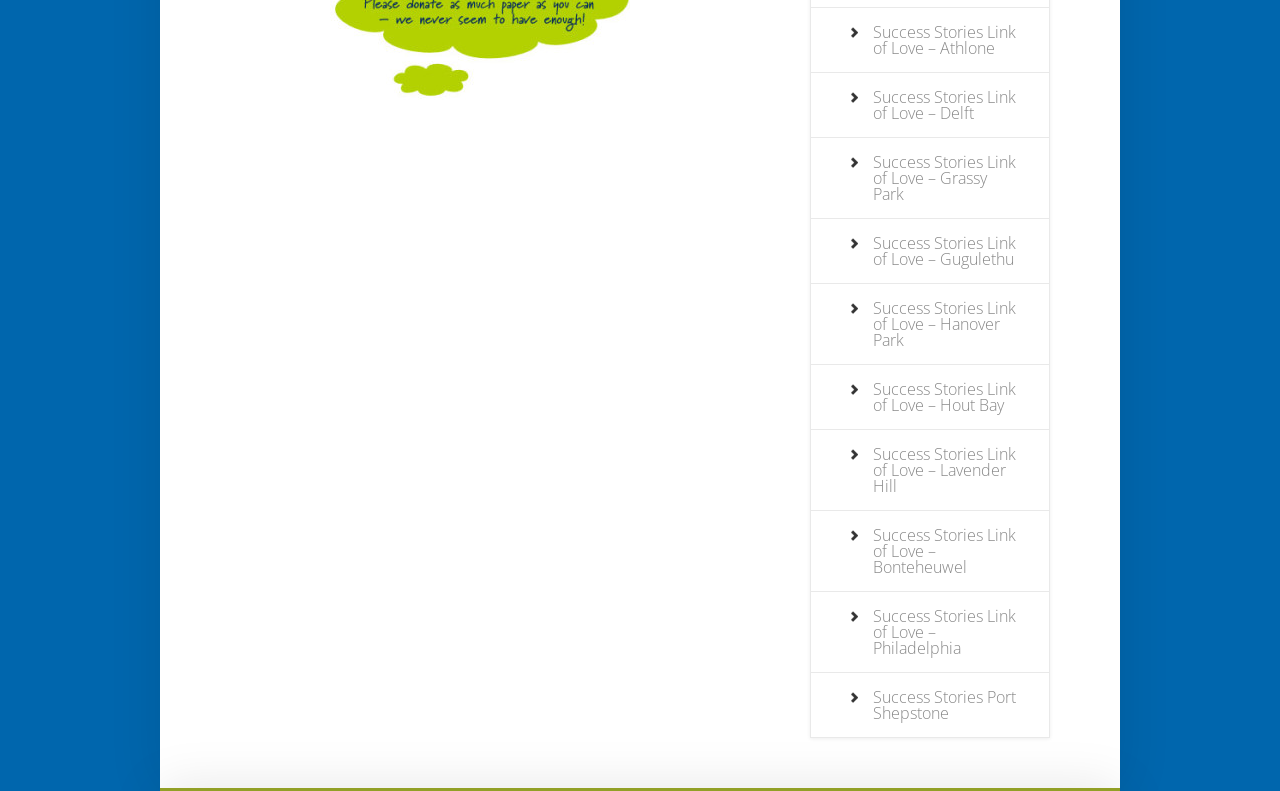Identify the bounding box coordinates of the region that should be clicked to execute the following instruction: "view success stories in Athlone".

[0.682, 0.027, 0.794, 0.075]